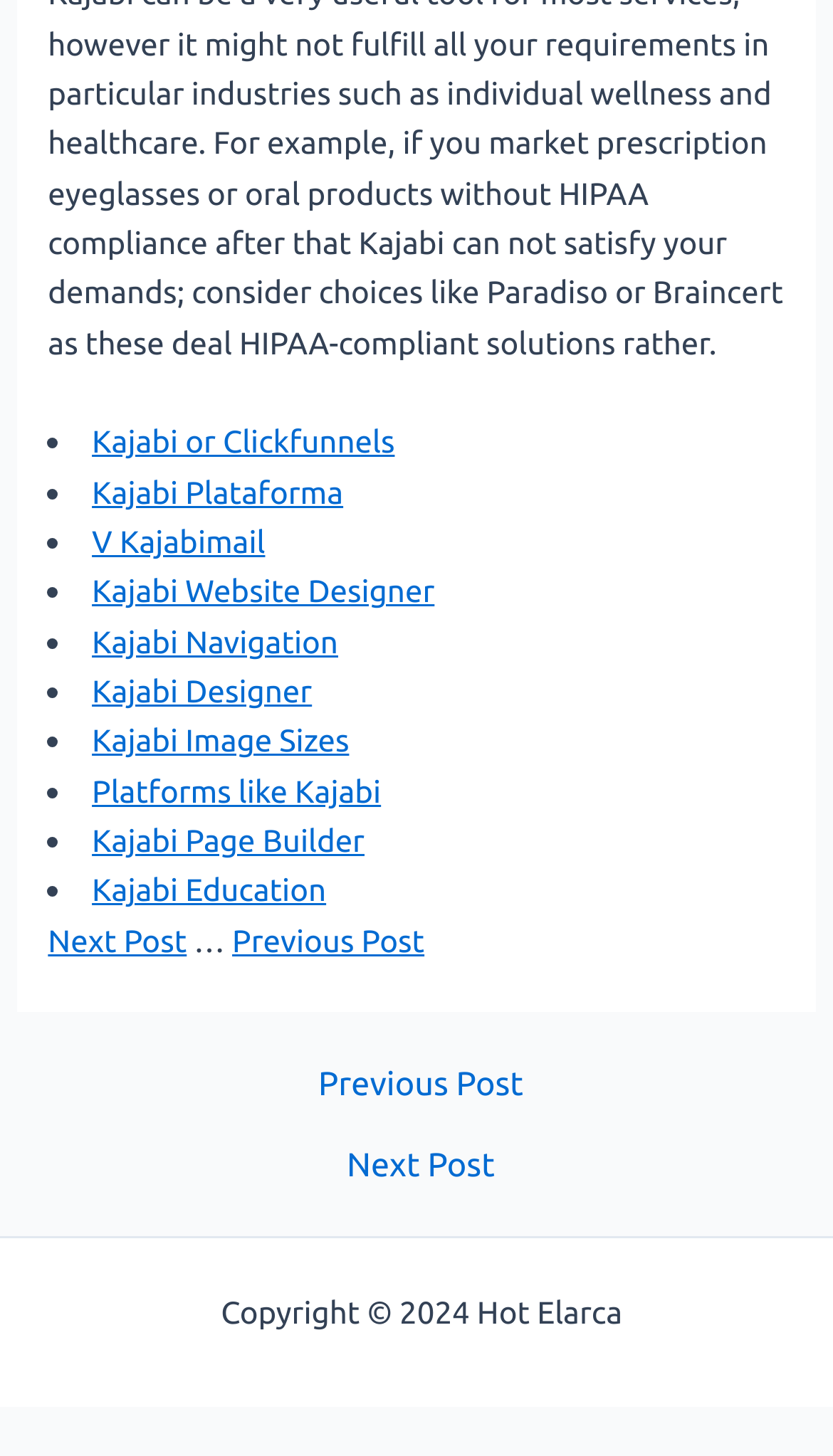Kindly provide the bounding box coordinates of the section you need to click on to fulfill the given instruction: "Click on Sitemap".

[0.756, 0.888, 0.894, 0.913]